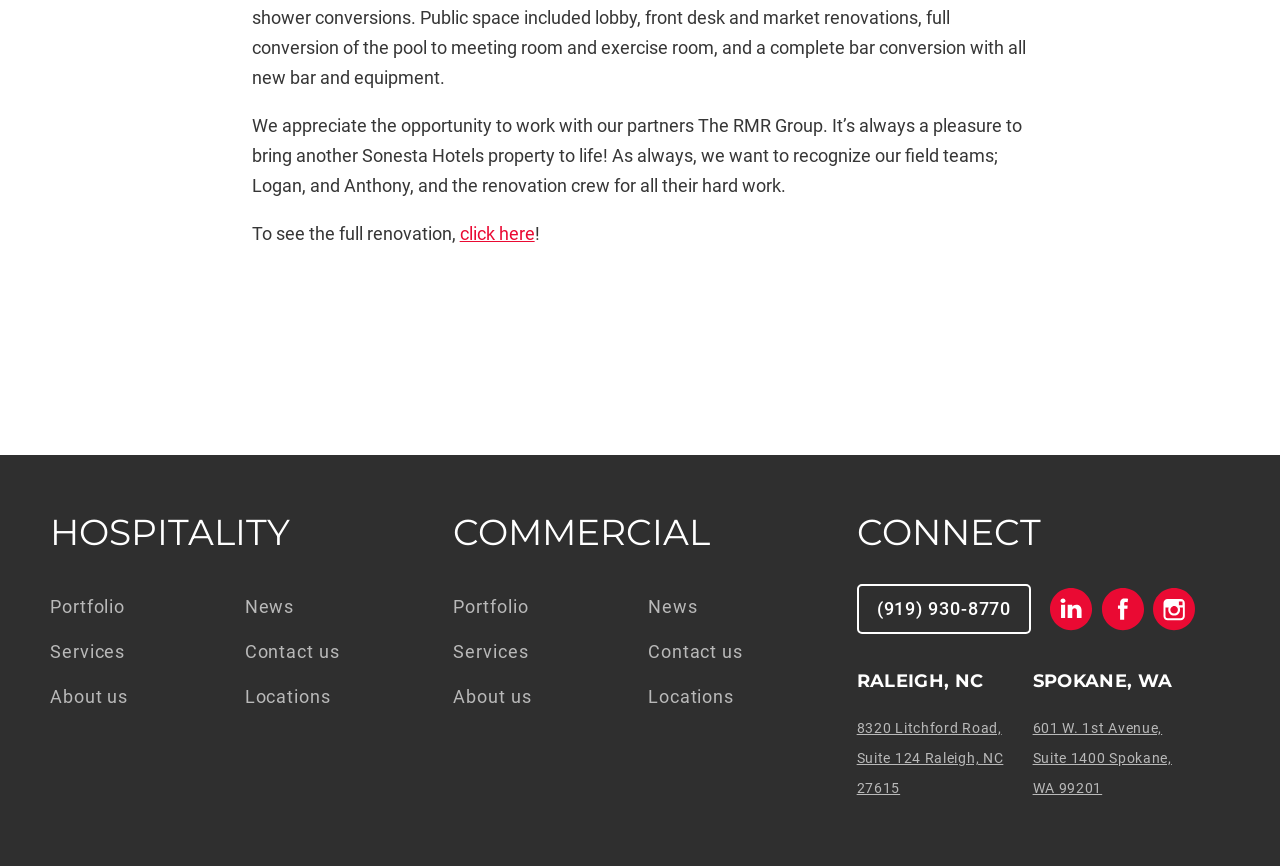Given the webpage screenshot and the description, determine the bounding box coordinates (top-left x, top-left y, bottom-right x, bottom-right y) that define the location of the UI element matching this description: Portfolio

[0.039, 0.688, 0.098, 0.712]